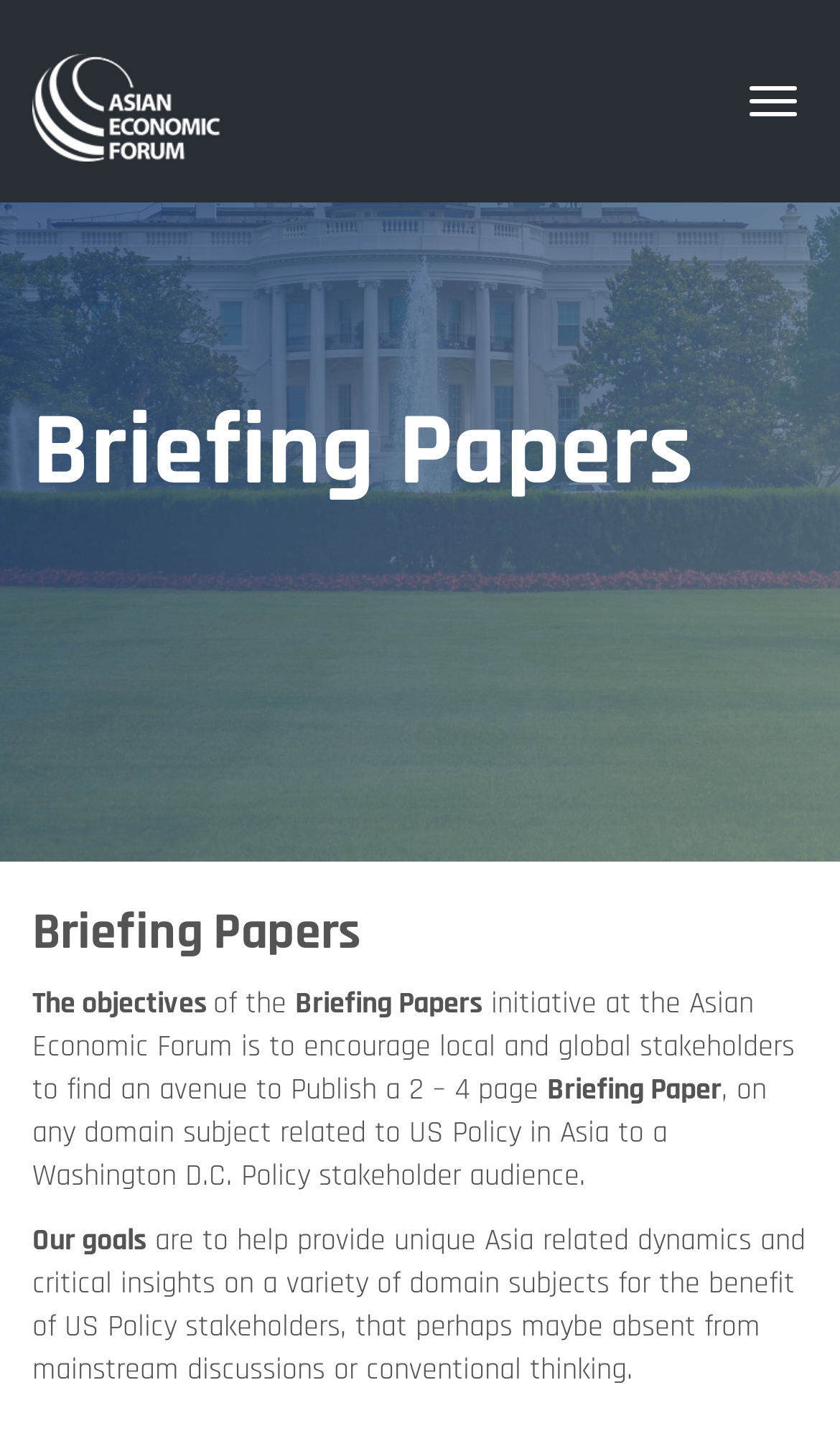How many headings are on the webpage?
Respond to the question with a single word or phrase according to the image.

2